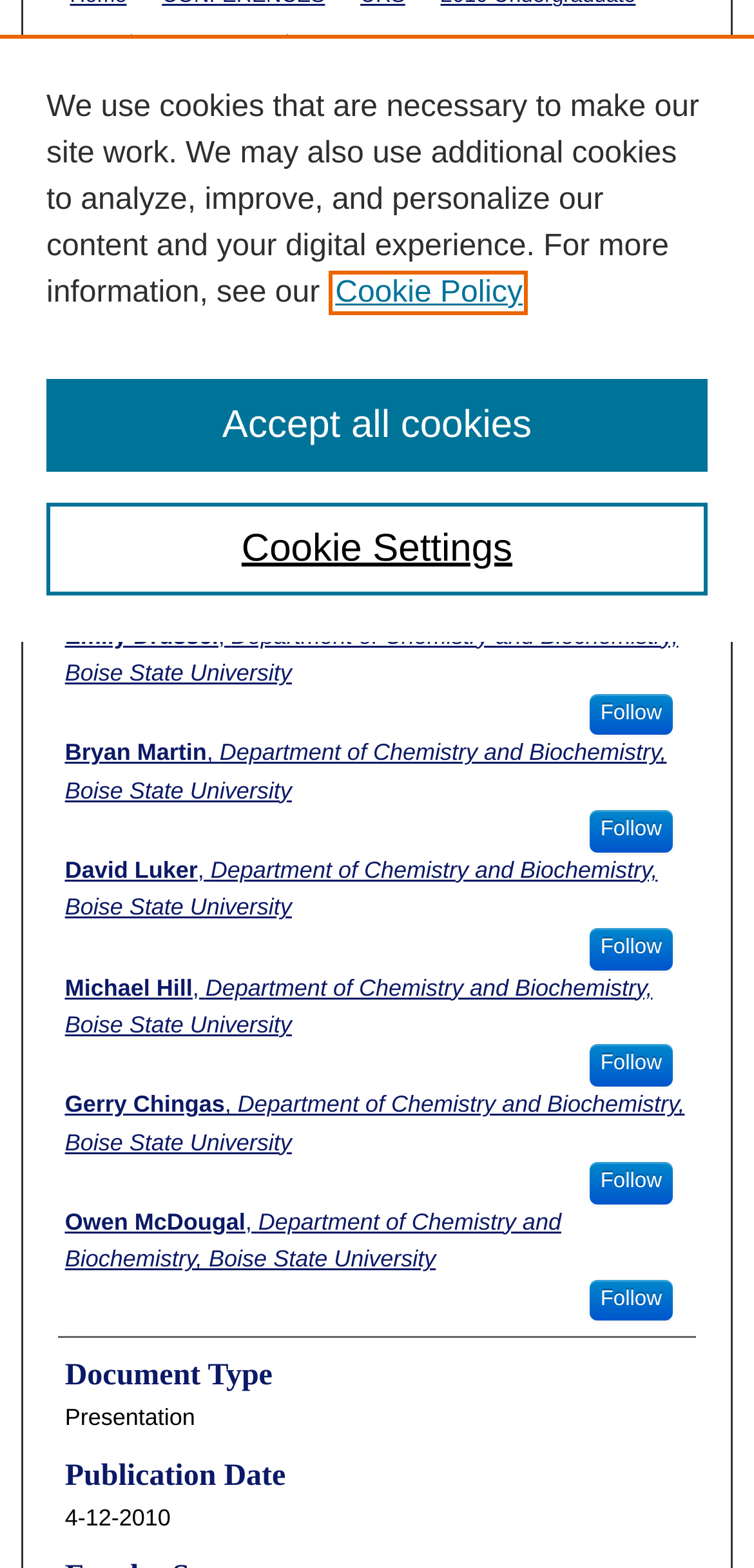Determine the bounding box coordinates in the format (top-left x, top-left y, bottom-right x, bottom-right y). Ensure all values are floating point numbers between 0 and 1. Identify the bounding box of the UI element described by: Follow

[0.781, 0.741, 0.893, 0.768]